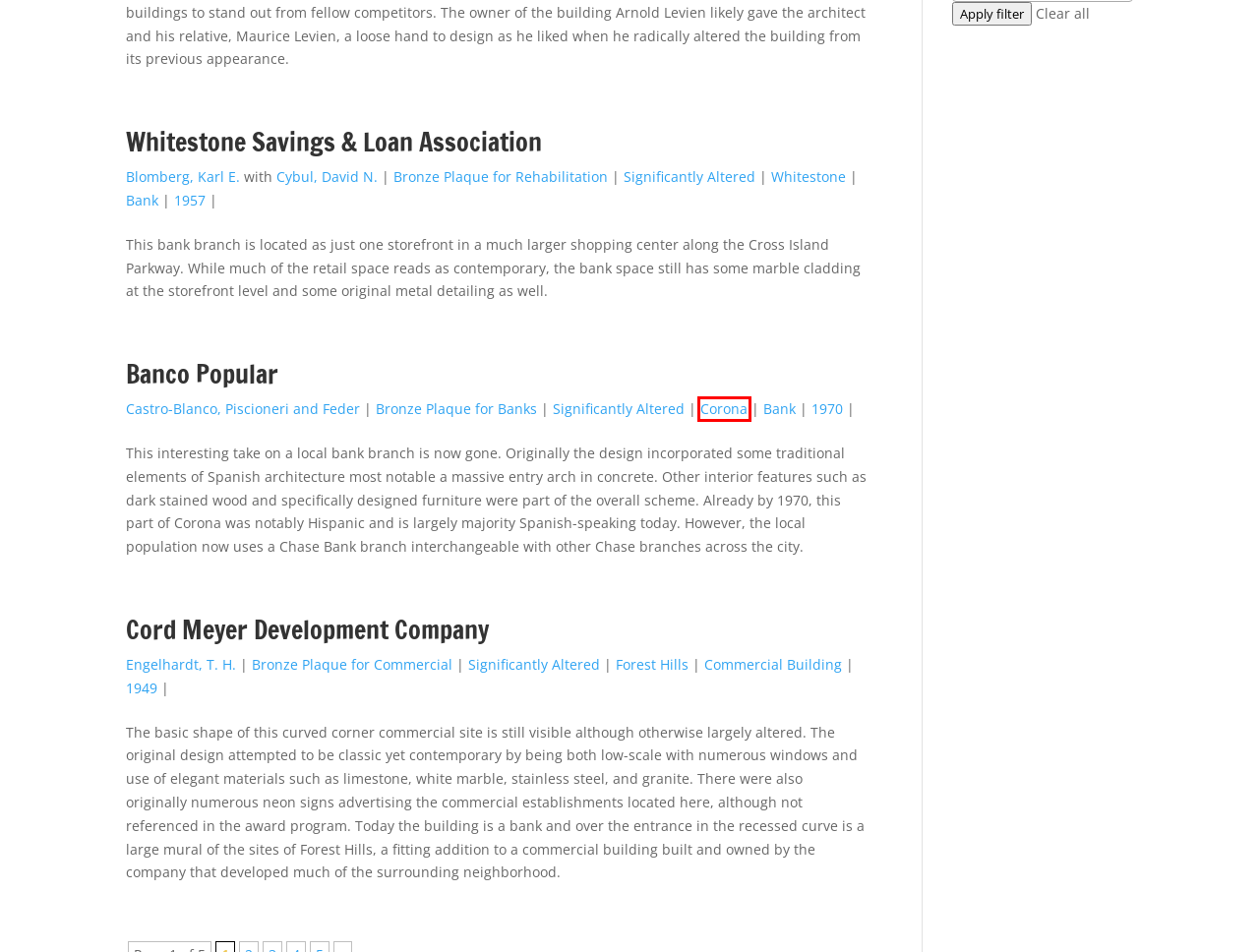You are provided a screenshot of a webpage featuring a red bounding box around a UI element. Choose the webpage description that most accurately represents the new webpage after clicking the element within the red bounding box. Here are the candidates:
A. Whitestone Savings & Loan Association | Queens Modern
B. Cord Meyer Development Company | Queens Modern
C. Corona | Queens Modern
D. 1949 | Queens Modern
E. Blomberg, Karl E. | Queens Modern
F. Whitestone | Queens Modern
G. 1970 | Queens Modern
H. Commercial Building | Queens Modern

C